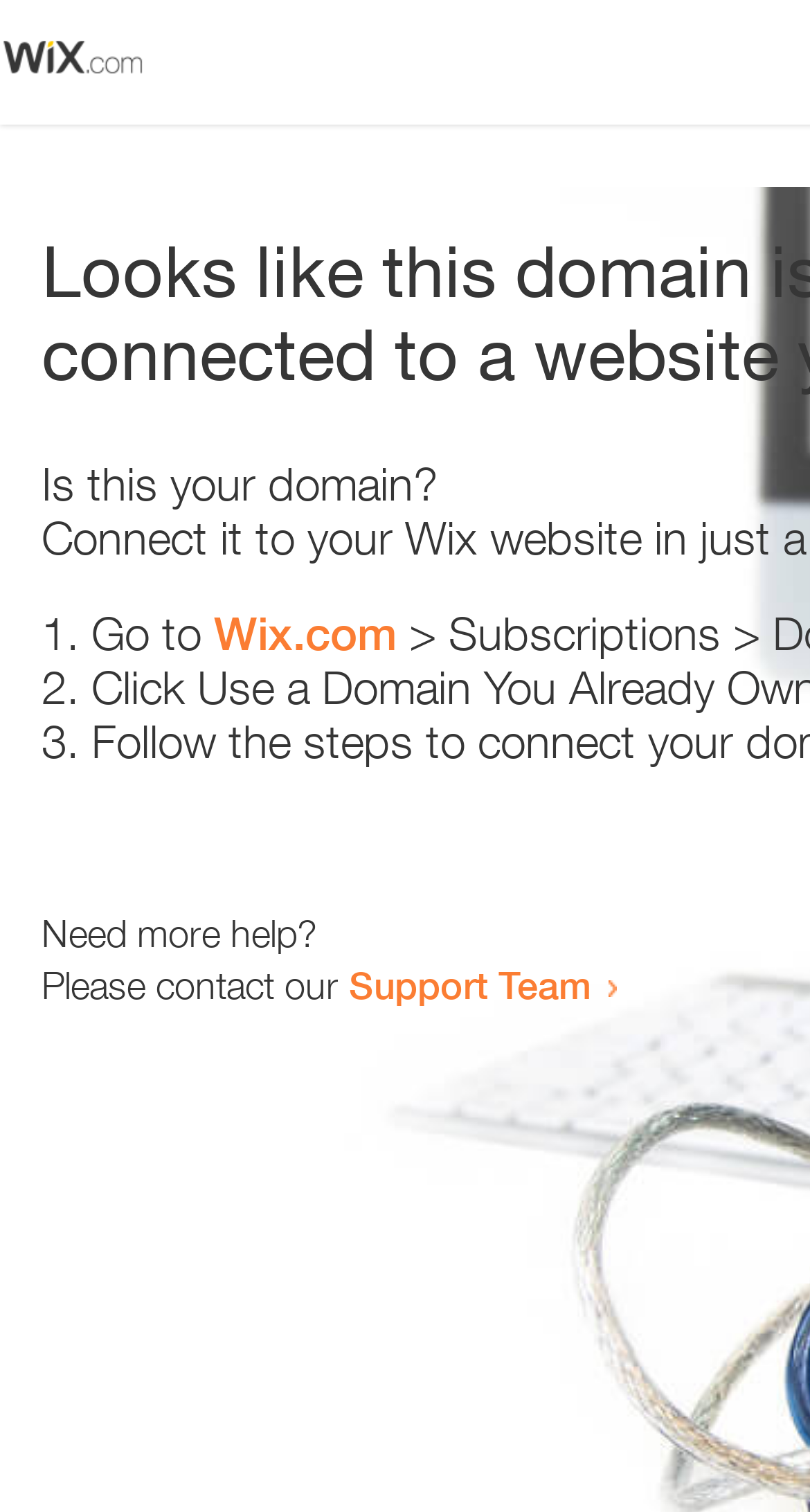Using the element description: "Wix.com", determine the bounding box coordinates for the specified UI element. The coordinates should be four float numbers between 0 and 1, [left, top, right, bottom].

[0.264, 0.401, 0.49, 0.437]